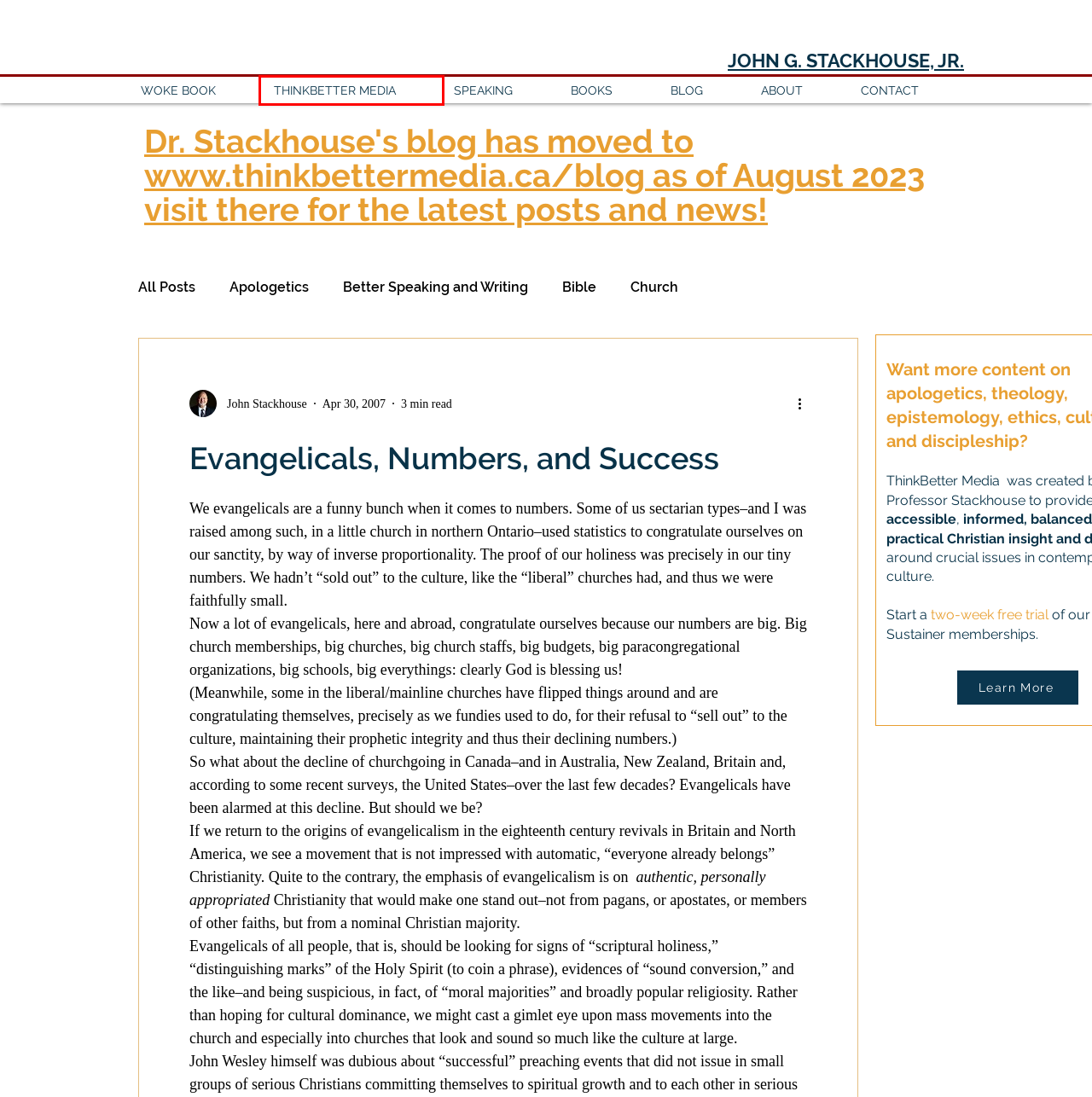You have a screenshot of a webpage with a red bounding box around an element. Identify the webpage description that best fits the new page that appears after clicking the selected element in the red bounding box. Here are the candidates:
A. Discipleship
B. Dr. John G. Stackhouse, Jr. | ThinkBetter Media | Theology
C. Good Books
D. John G. Stackhouse, Jr. Books
E. Multiculturalism
F. Faith
G. Creation
H. SPEAKING | John G. Stackhouse, Jr.

B